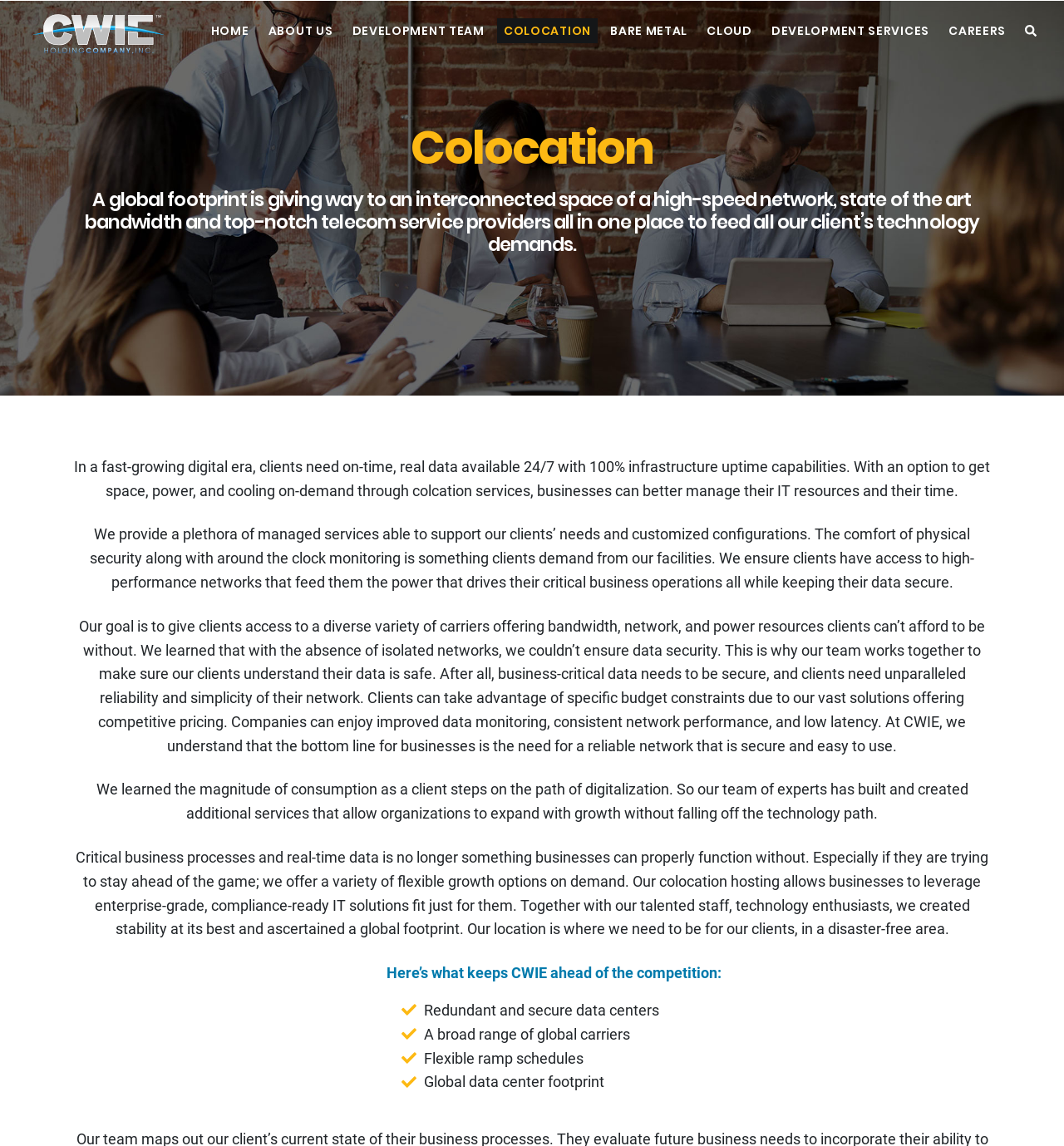What is the main service provided by CWIE?
Using the image as a reference, answer with just one word or a short phrase.

Colocation